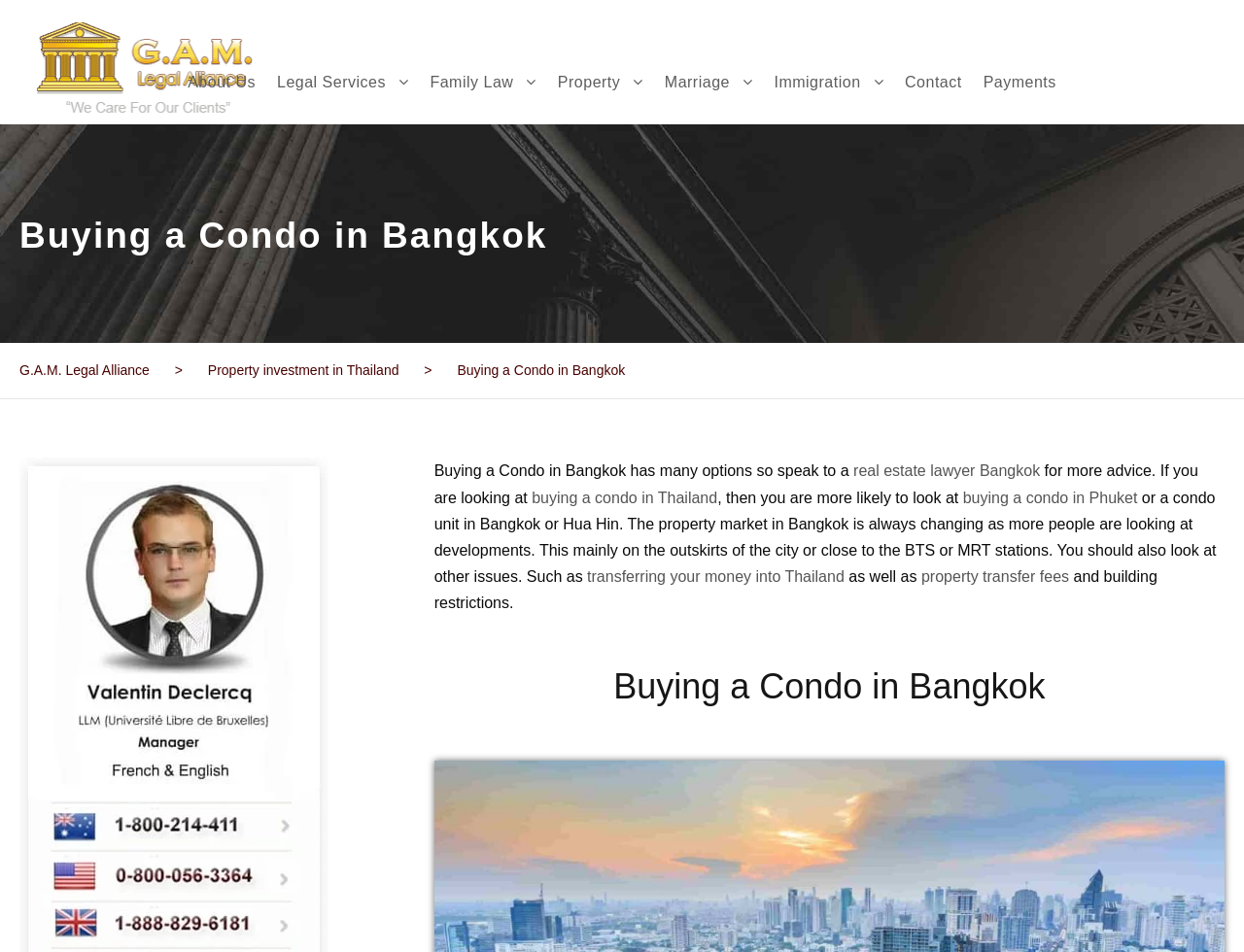What is the name of the law firm?
Kindly offer a comprehensive and detailed response to the question.

The name of the law firm can be found in the top-left corner of the webpage, where the logo is located. The text 'G.A.M. Legal Alliance' is written next to the logo.